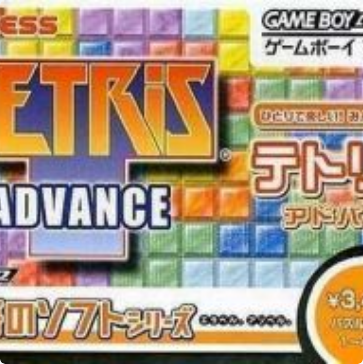Please give a one-word or short phrase response to the following question: 
What is the currency used on the price tag?

yen